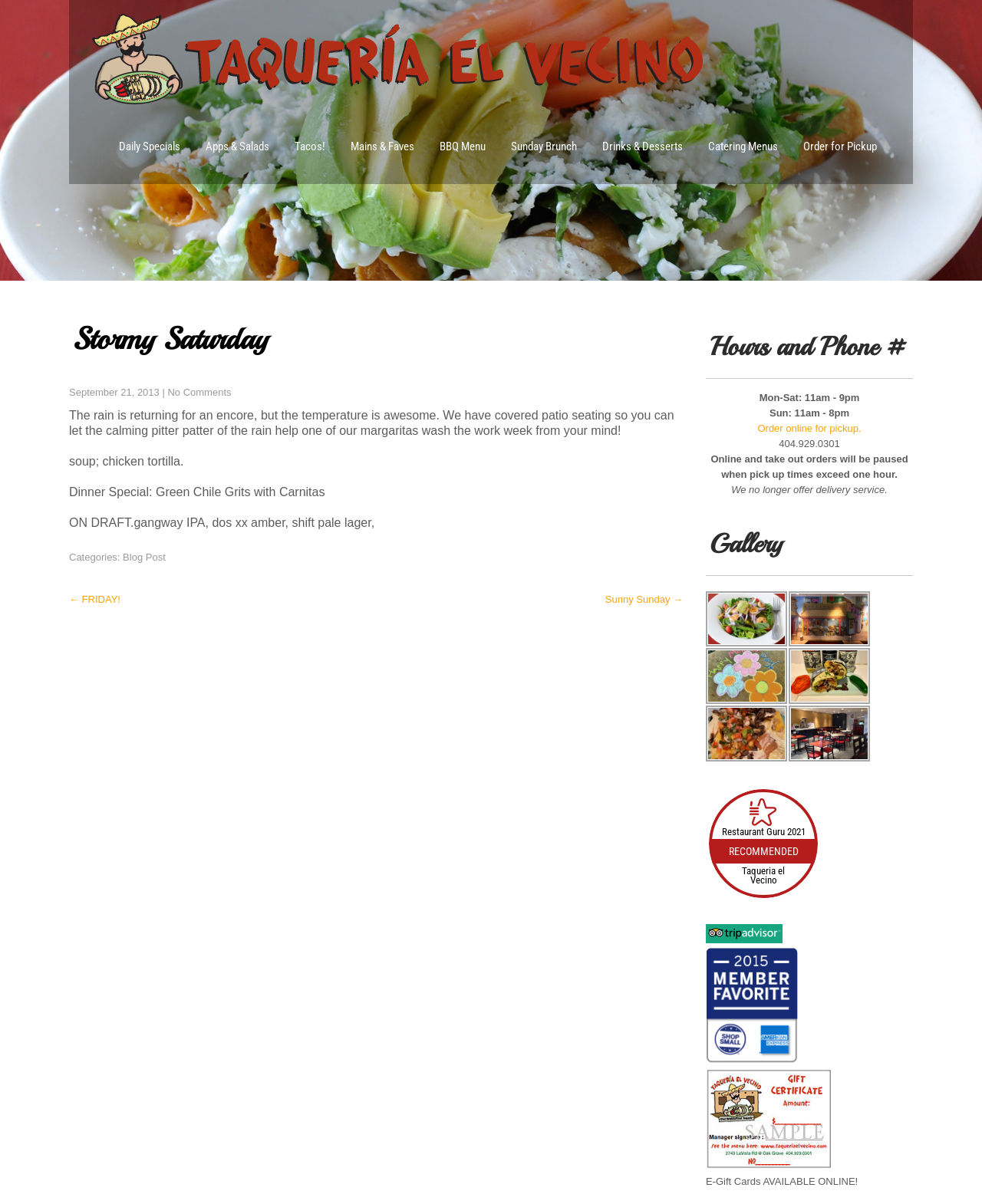Please answer the following question using a single word or phrase: 
What is the phone number of the restaurant?

404.929.0301